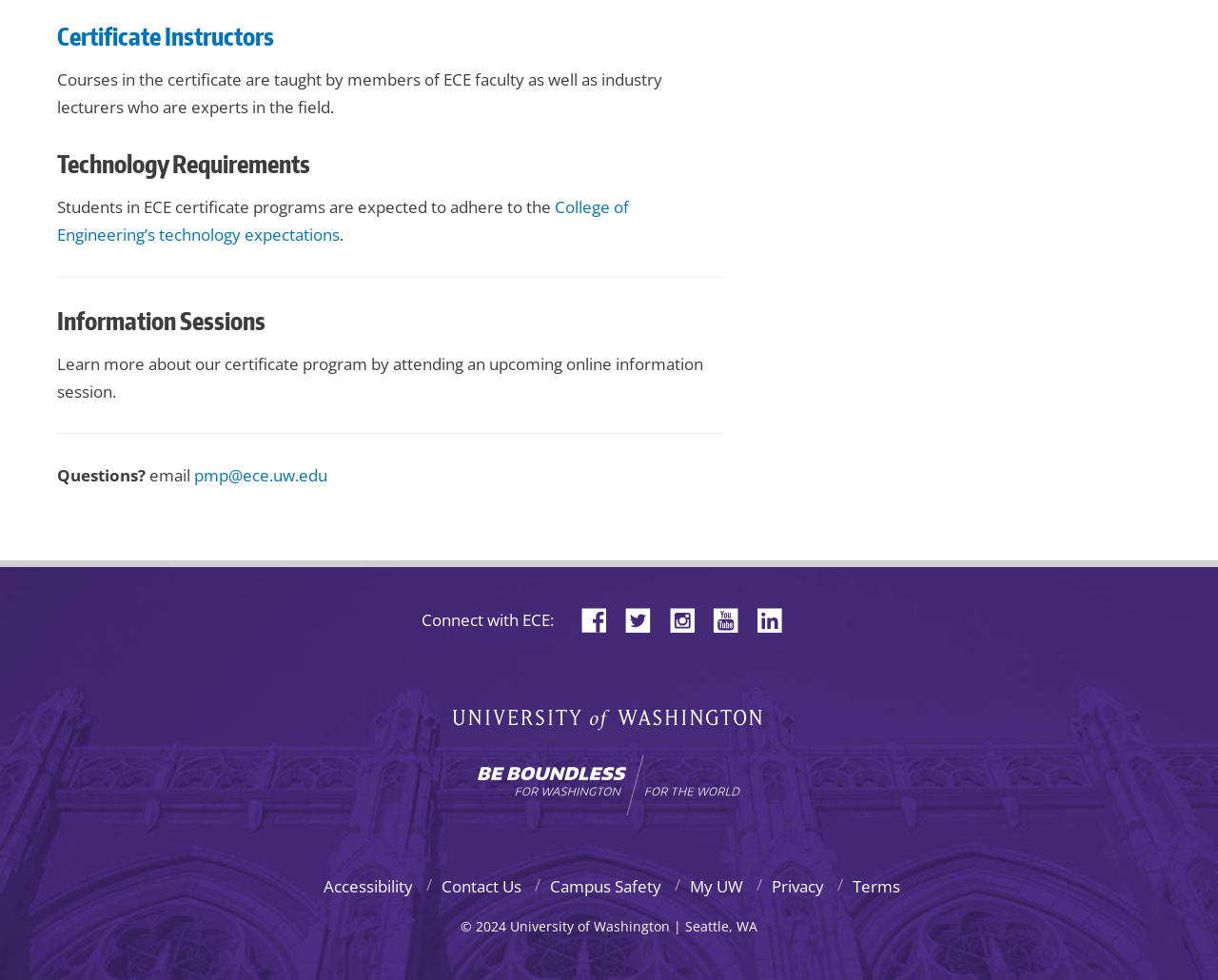Please examine the image and answer the question with a detailed explanation:
What is the copyright year of the University of Washington?

The webpage has a footer section that displays the copyright information, which includes the year 2024, indicating that the University of Washington owns the copyright for that year.